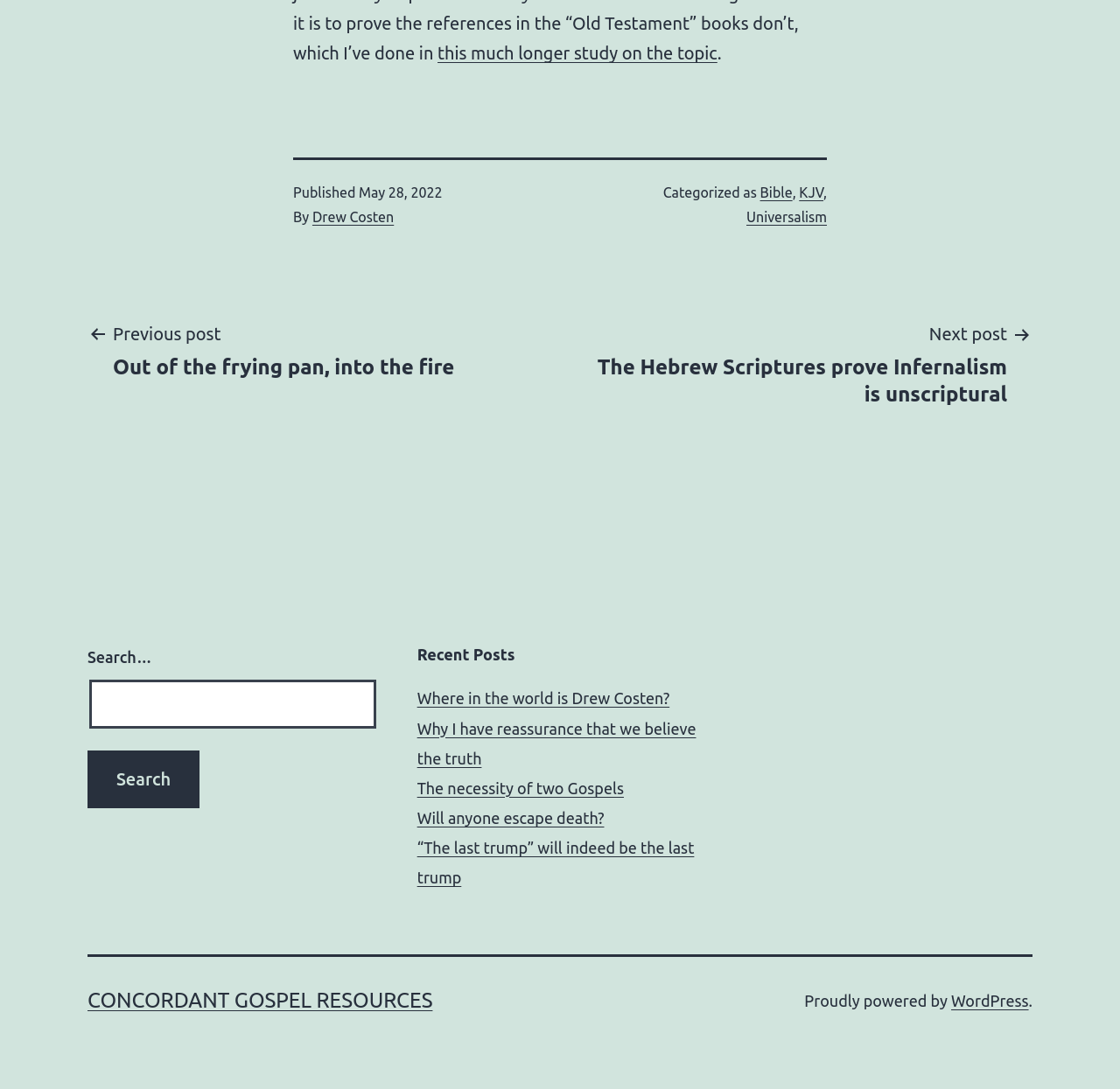Please identify the bounding box coordinates of the element's region that I should click in order to complete the following instruction: "View recent posts". The bounding box coordinates consist of four float numbers between 0 and 1, i.e., [left, top, right, bottom].

[0.372, 0.591, 0.628, 0.611]